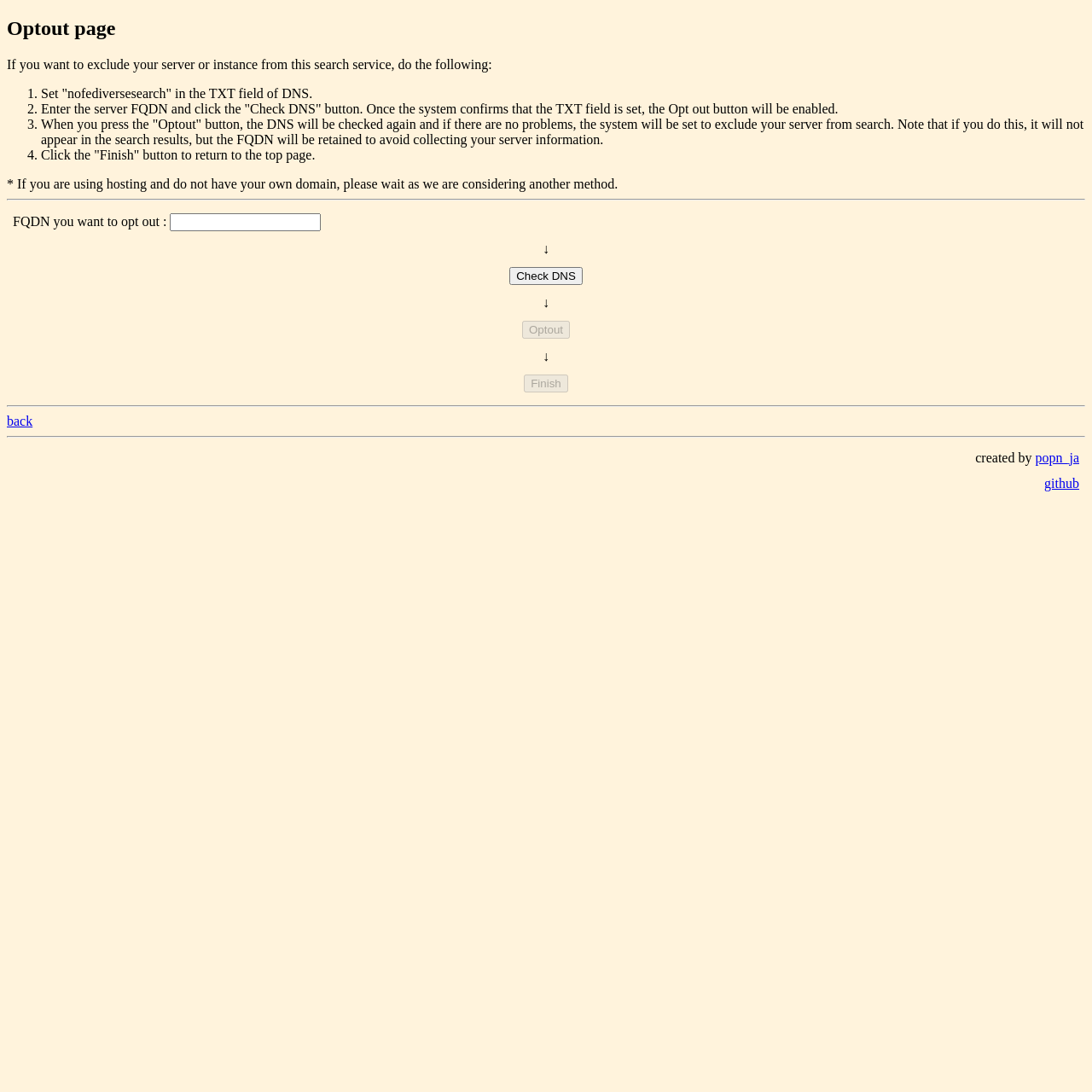Locate the UI element described as follows: "github". Return the bounding box coordinates as four float numbers between 0 and 1 in the order [left, top, right, bottom].

[0.956, 0.436, 0.988, 0.449]